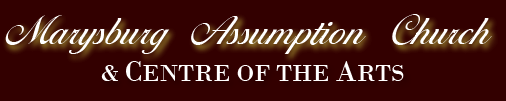Give an in-depth description of what is happening in the image.

The image features a beautifully designed logo or header for the Marysburg Assumption Church & Centre of the Arts. It showcases an elegant typographic style, with the words "Marysburg Assumption Church" prominently displayed in a sophisticated font, and "& CENTRE OF THE ARTS" rendered in a complementary style. The text is set against a rich, dark background, enhancing the visual appeal and readability. This image serves as a welcoming emblem for the church and arts center, reflecting its cultural and community significance in the Marysburg area, where it acts as a destination for both spiritual gatherings and artistic expressions.